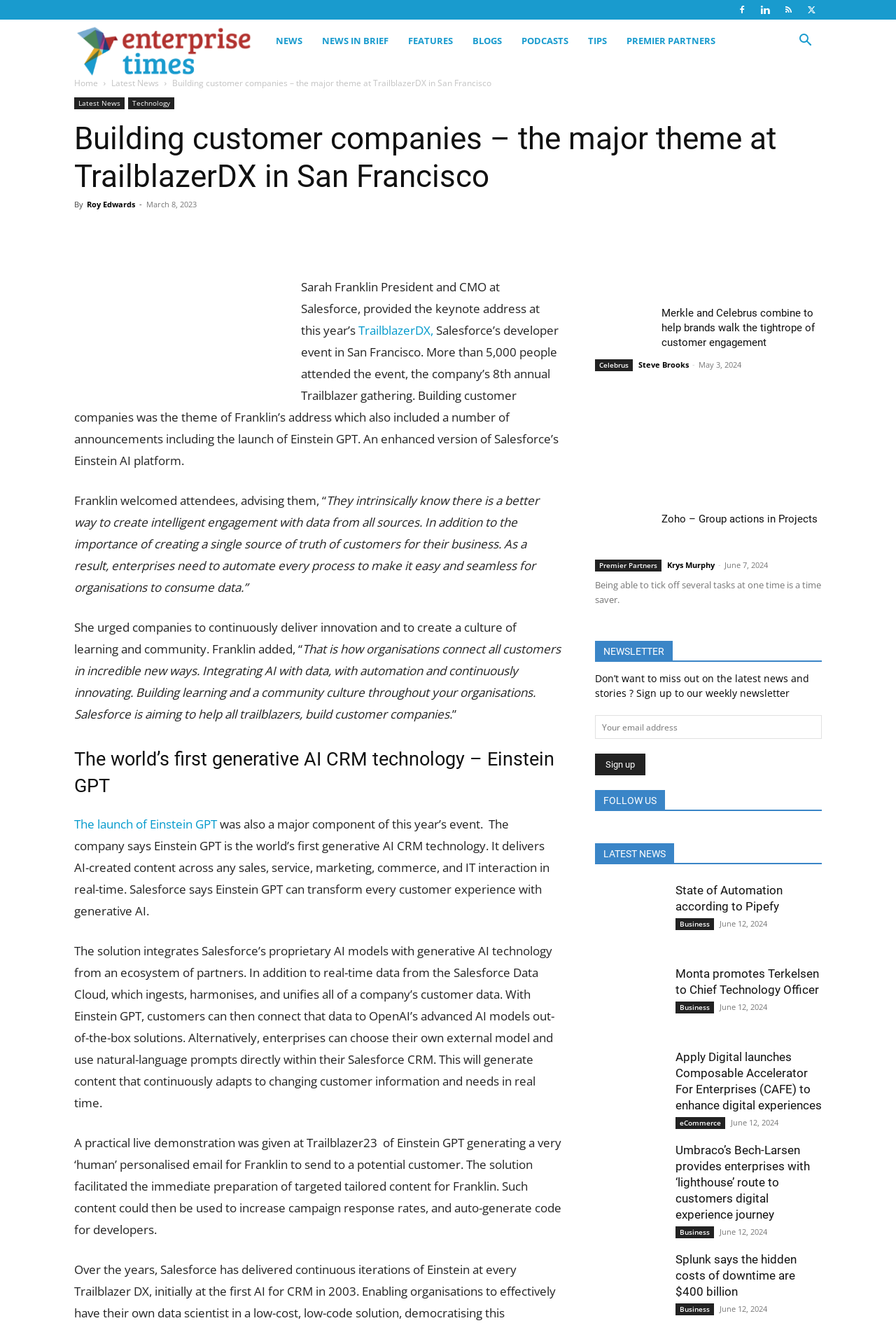Identify the bounding box coordinates for the element you need to click to achieve the following task: "Follow Enterprise Times on social media". The coordinates must be four float values ranging from 0 to 1, formatted as [left, top, right, bottom].

[0.664, 0.597, 0.917, 0.613]